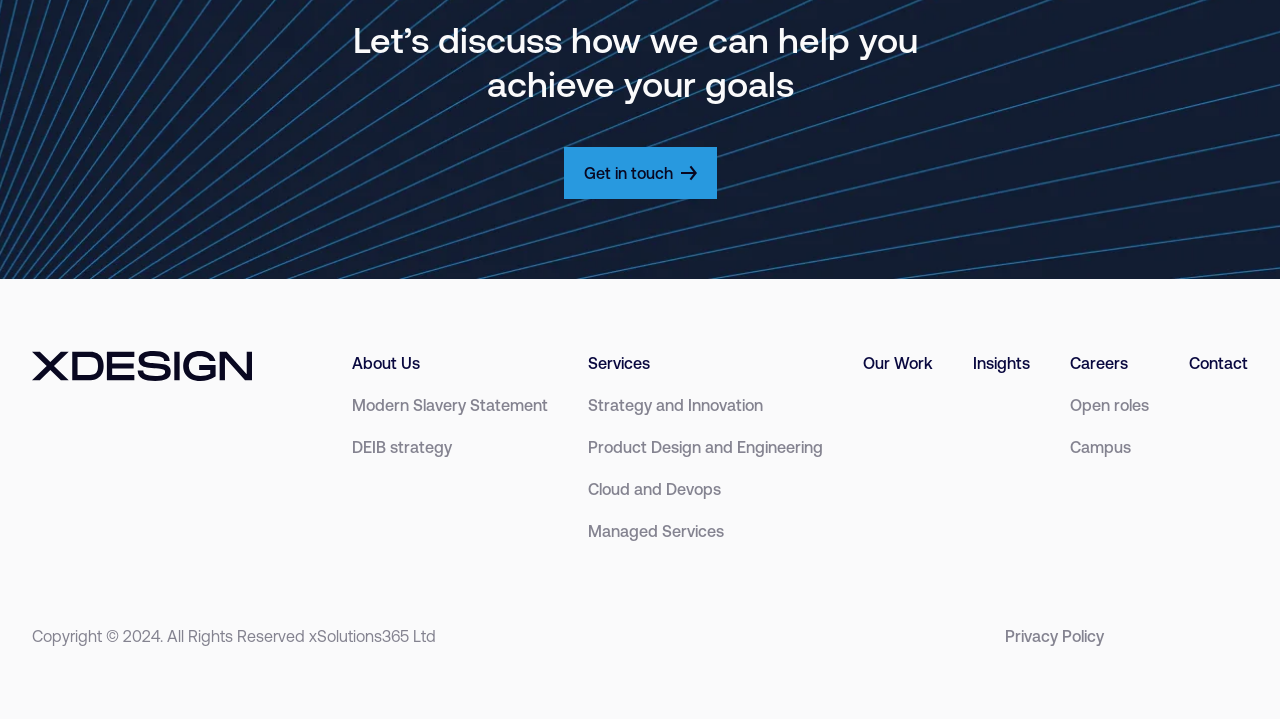Please identify the bounding box coordinates of the element I should click to complete this instruction: 'Learn about the company's services'. The coordinates should be given as four float numbers between 0 and 1, like this: [left, top, right, bottom].

[0.459, 0.491, 0.508, 0.519]